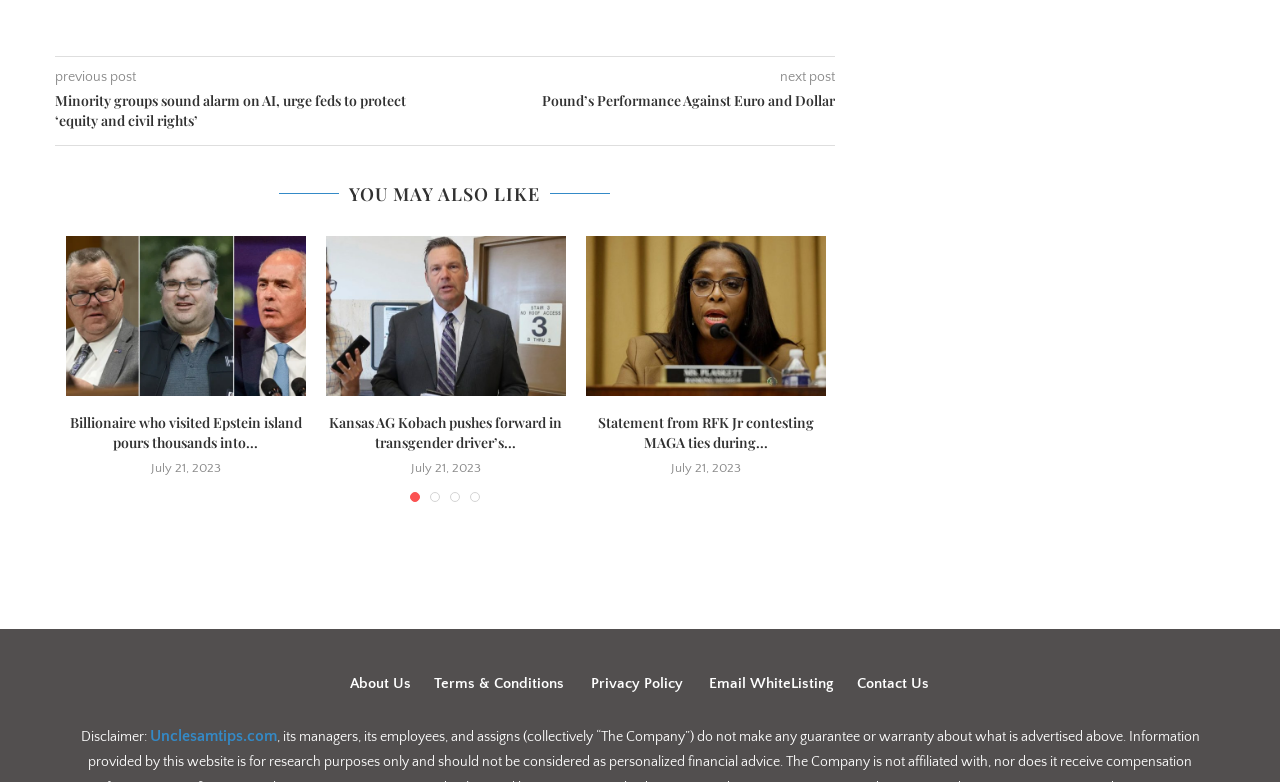What is the category of the webpage section with links 'About Us', 'Terms & Conditions', etc.?
Analyze the image and provide a thorough answer to the question.

I determined the answer by analyzing the layout of the webpage and identifying the section with links 'About Us', 'Terms & Conditions', etc. as a footer section, which is typically located at the bottom of a webpage and contains links to important pages.